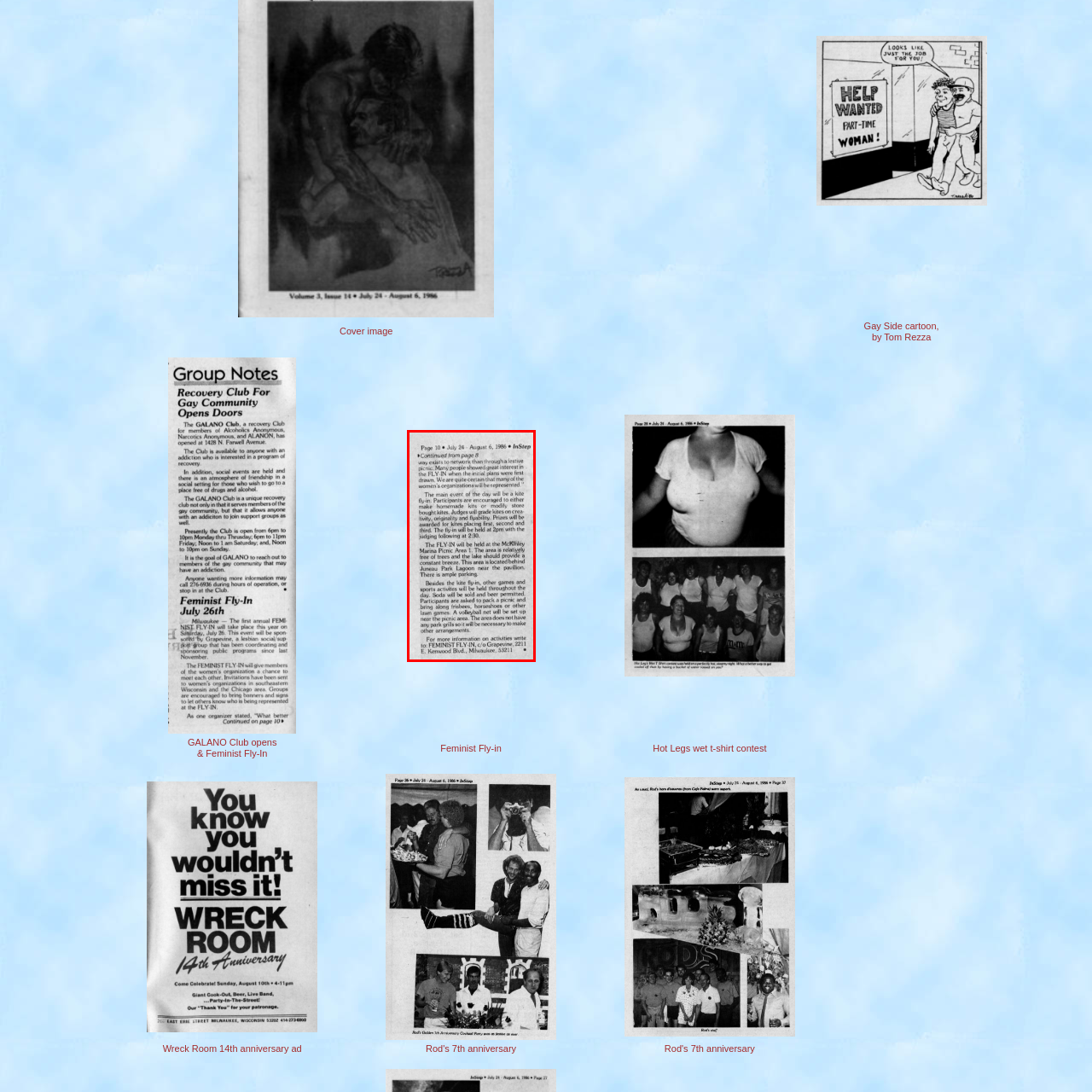Pay attention to the content inside the red bounding box and deliver a detailed answer to the following question based on the image's details: What is the purpose of the contact information provided?

The contact information is provided at the end of the article, which implies that it is intended for individuals who are interested in learning more about the Feminist Fly-In event, perhaps to participate or attend, and want to get in touch with the organizers for further information.